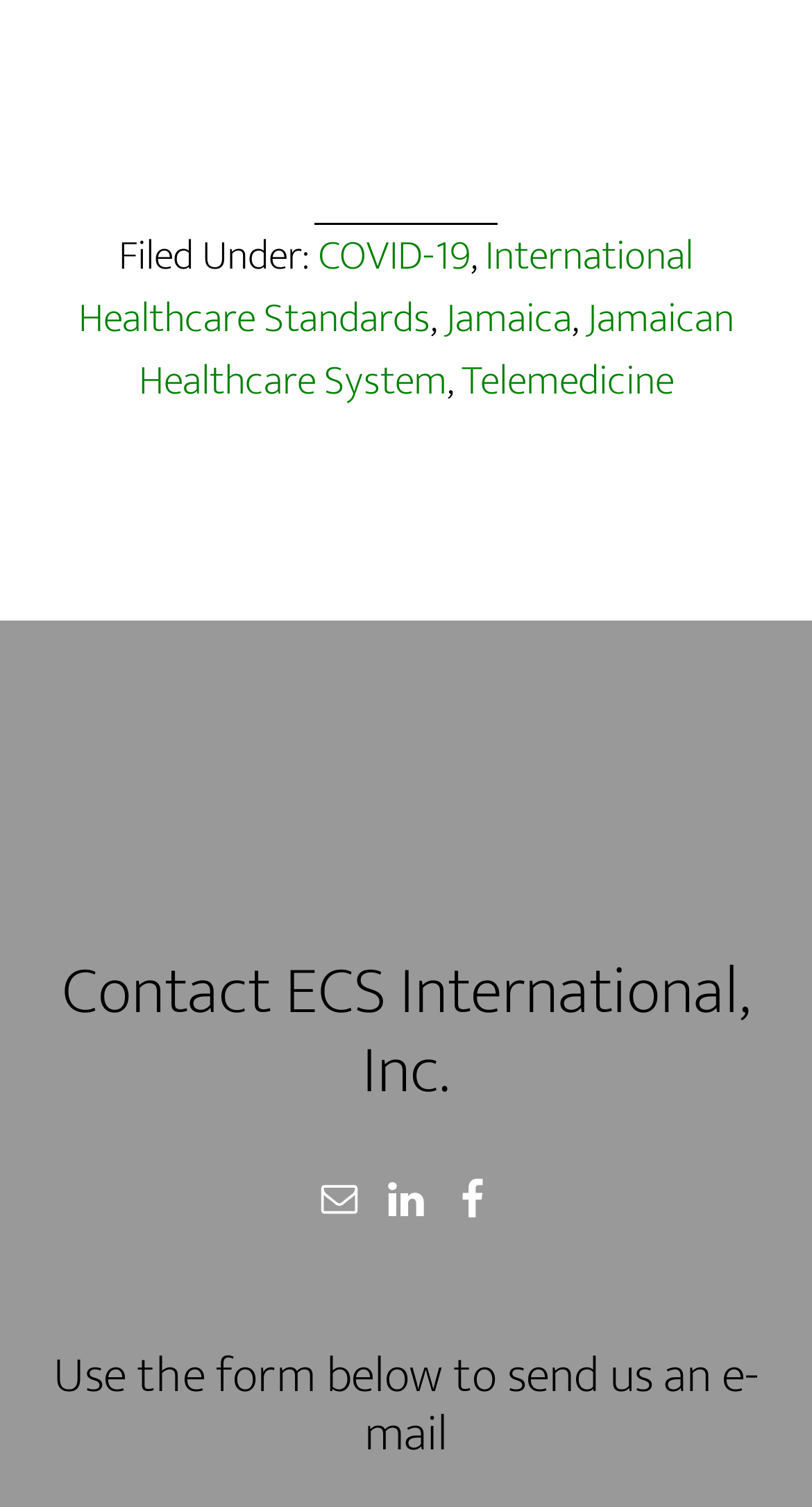Find the bounding box coordinates for the element that must be clicked to complete the instruction: "Contact ECS International, Inc.". The coordinates should be four float numbers between 0 and 1, indicated as [left, top, right, bottom].

[0.05, 0.633, 0.95, 0.739]